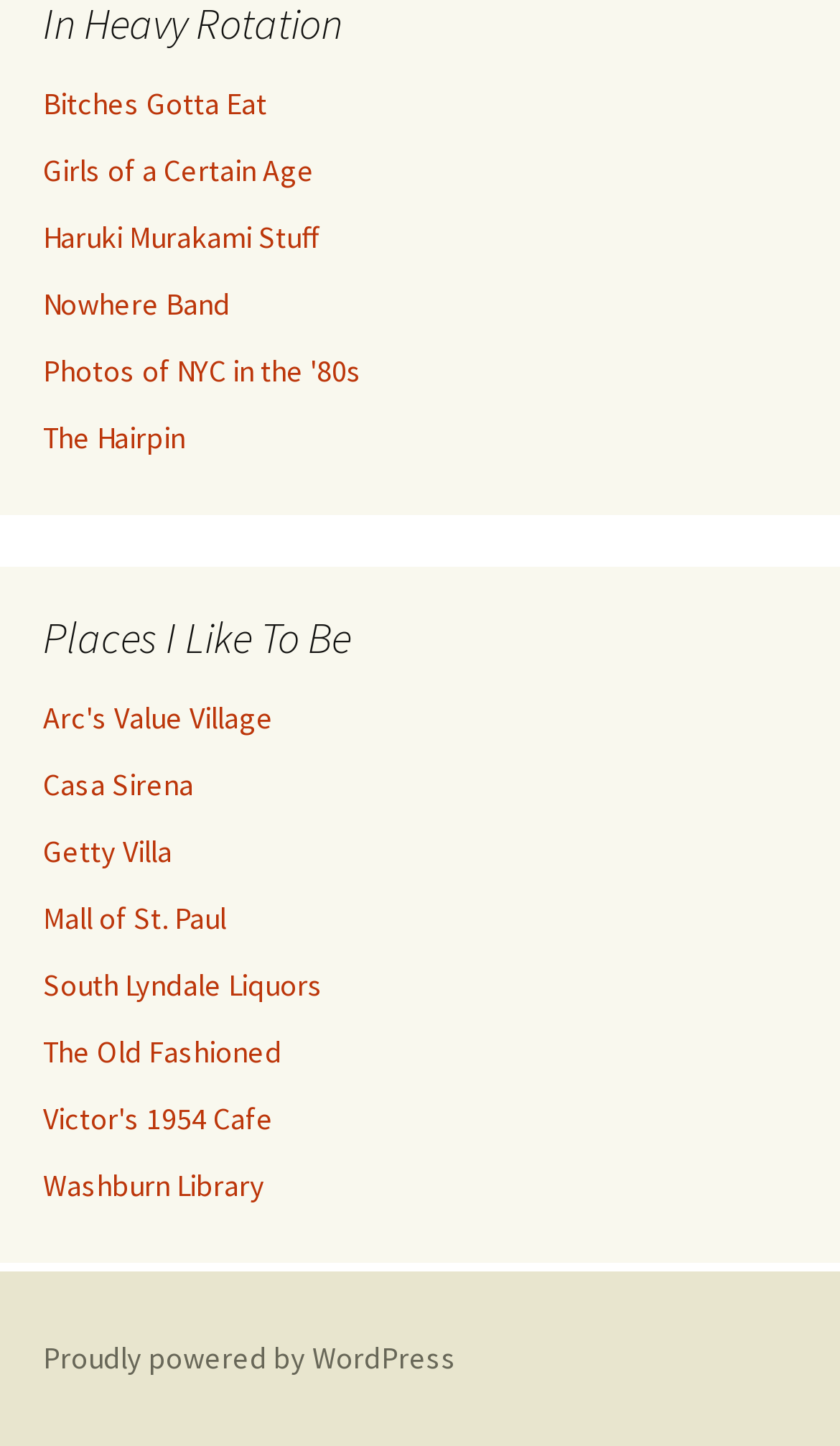How many links are under the 'Places I Like To Be' category?
Using the image, respond with a single word or phrase.

9